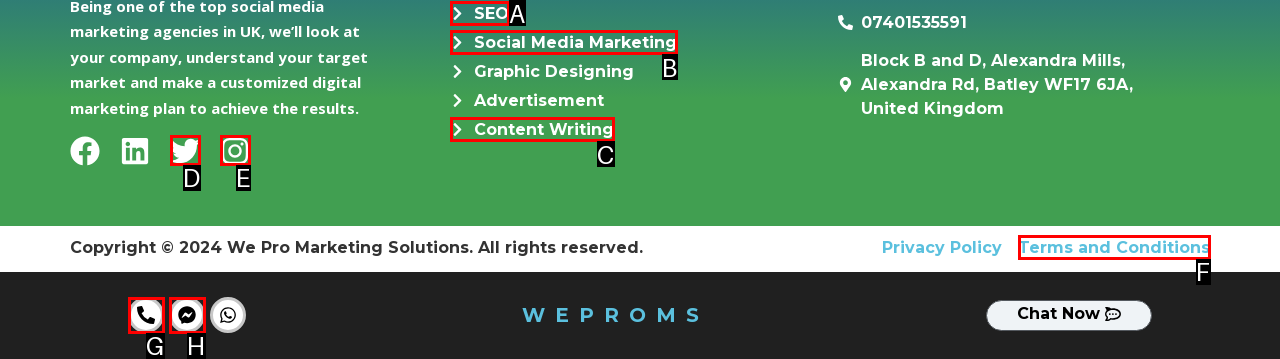Indicate which red-bounded element should be clicked to perform the task: View SEO page Answer with the letter of the correct option.

A